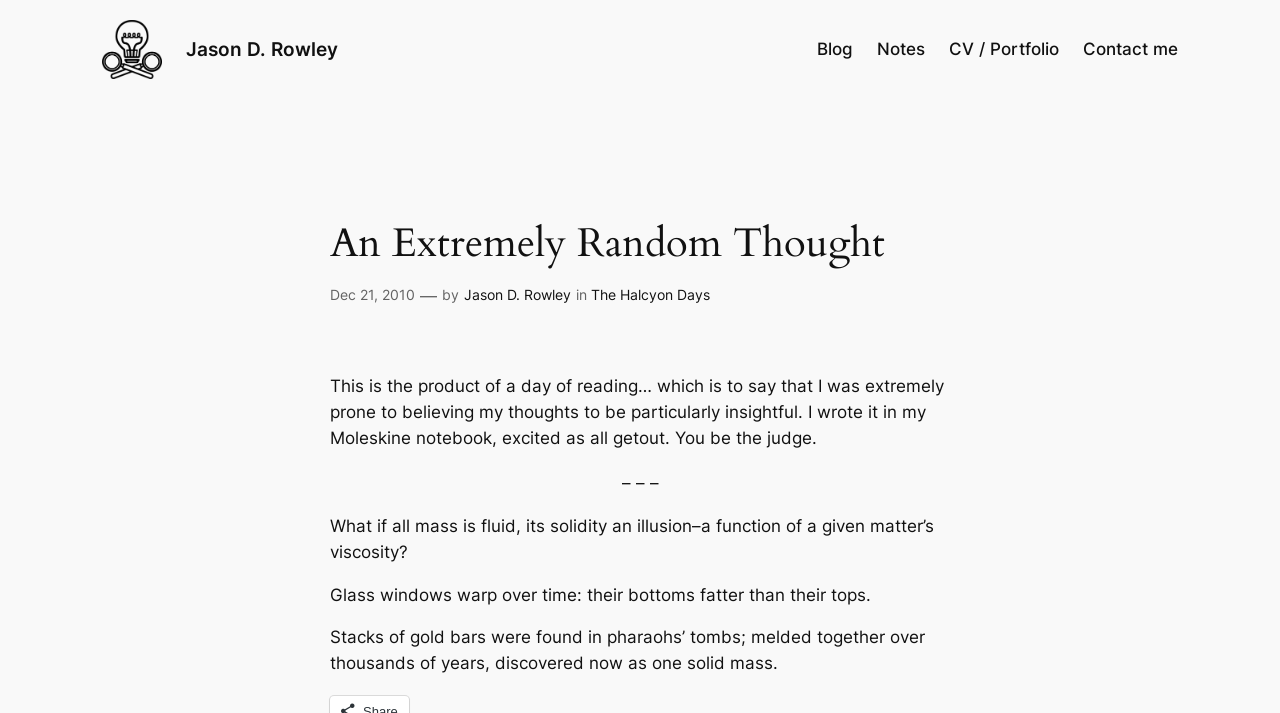Refer to the image and provide an in-depth answer to the question:
What is the object mentioned in the article that can meld together over thousands of years?

The article mentions that 'Stacks of gold bars were found in pharaohs’ tombs; melded together over thousands of years, discovered now as one solid mass.' which indicates that gold bars are the objects being referred to.